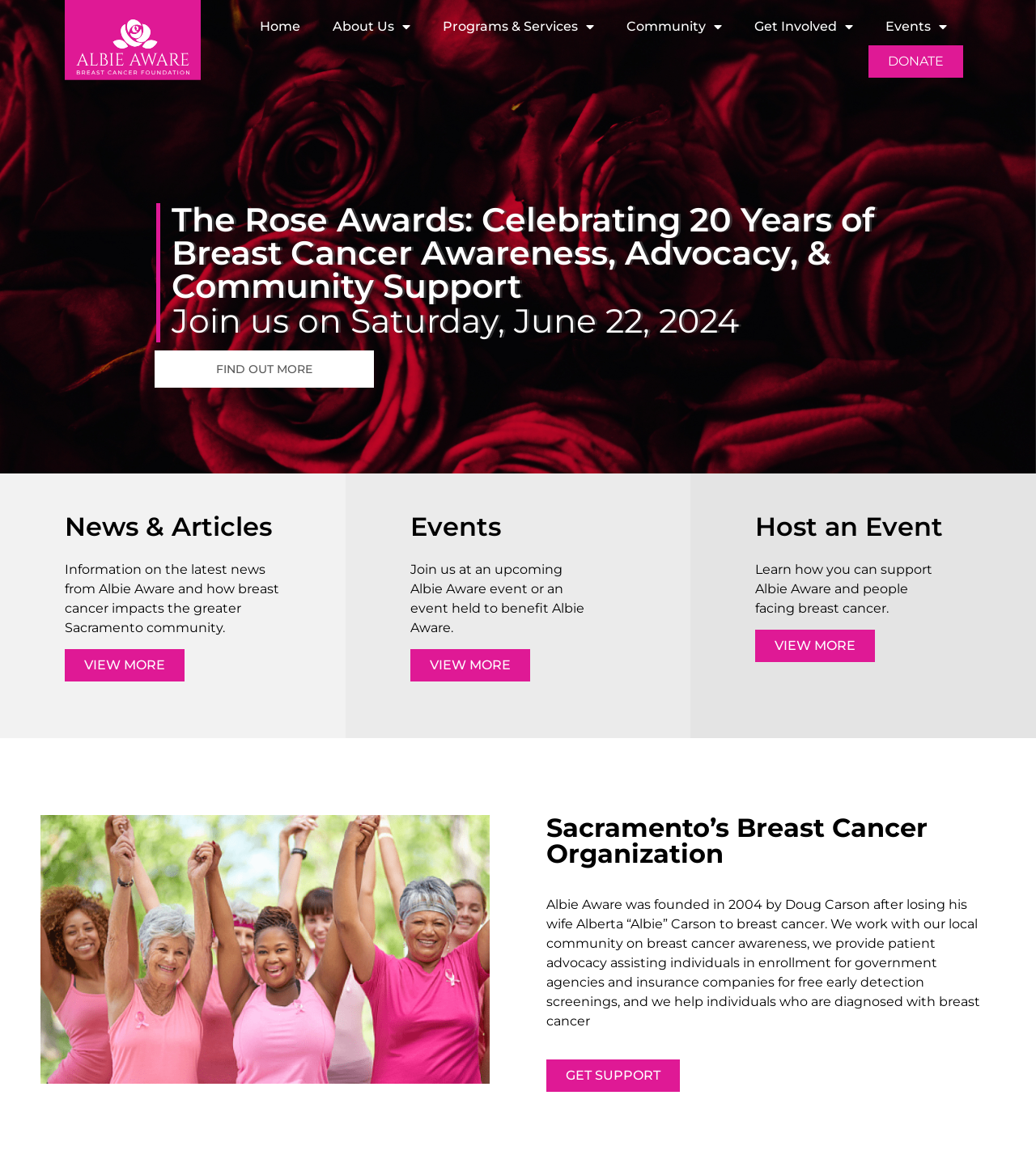What type of content is available on the webpage?
Please analyze the image and answer the question with as much detail as possible.

The type of content available on the webpage can be inferred from the heading 'News & Articles' and the StaticText elements which mention 'latest news', 'upcoming events', and 'events held to benefit Albie Aware'.